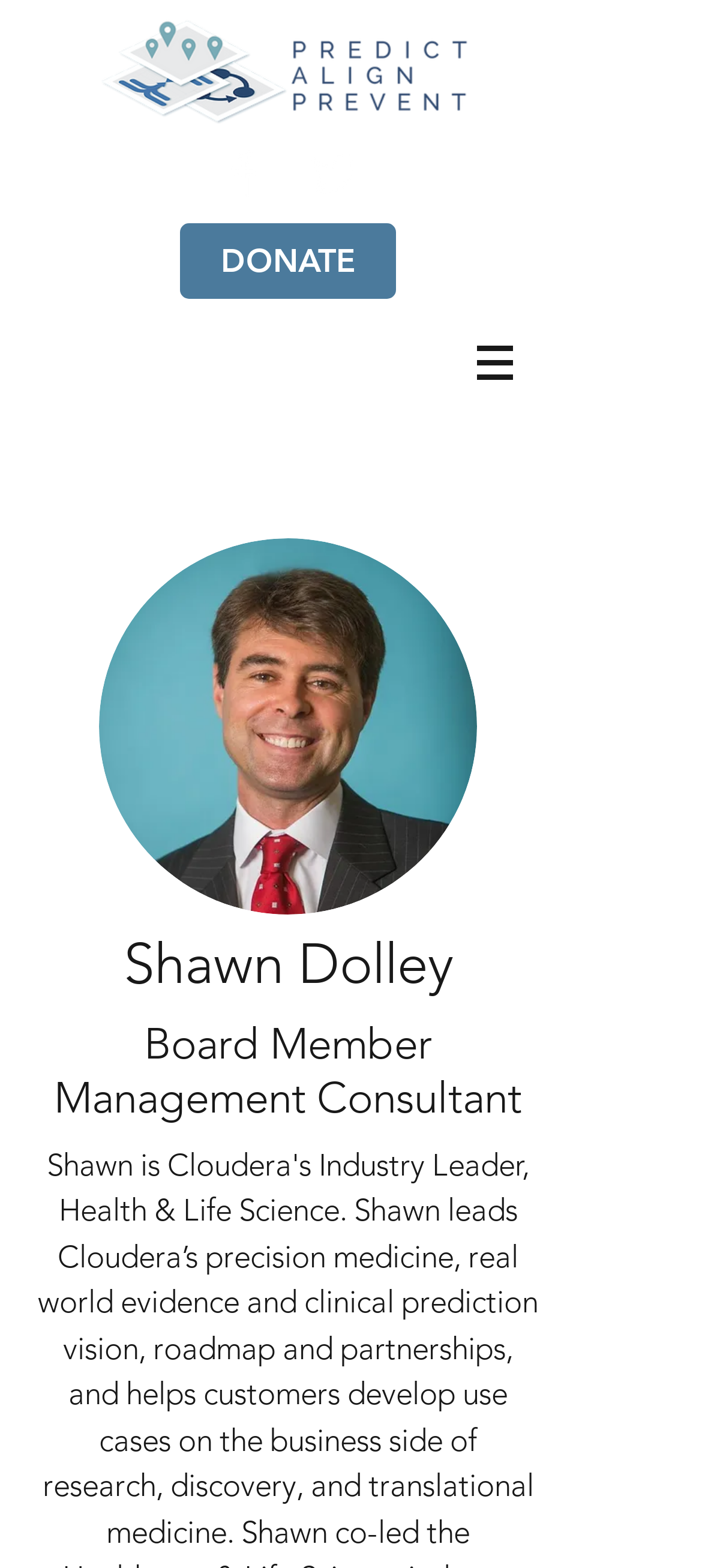What social media platforms are available?
Based on the visual details in the image, please answer the question thoroughly.

I found two link elements with image descriptions 'facebook' and 'twitter' which are likely social media platforms available on the webpage.